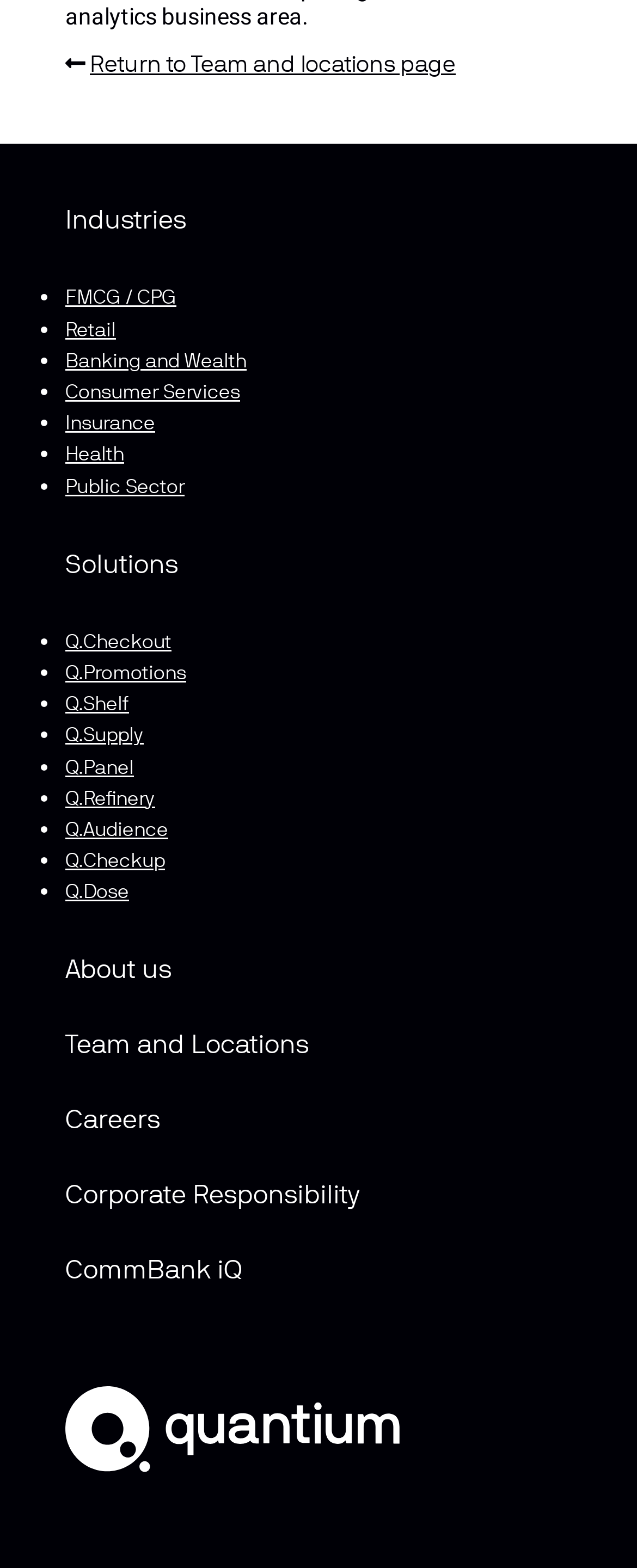Bounding box coordinates should be provided in the format (top-left x, top-left y, bottom-right x, bottom-right y) with all values between 0 and 1. Identify the bounding box for this UI element: CommBank iQ

[0.103, 0.799, 0.379, 0.824]